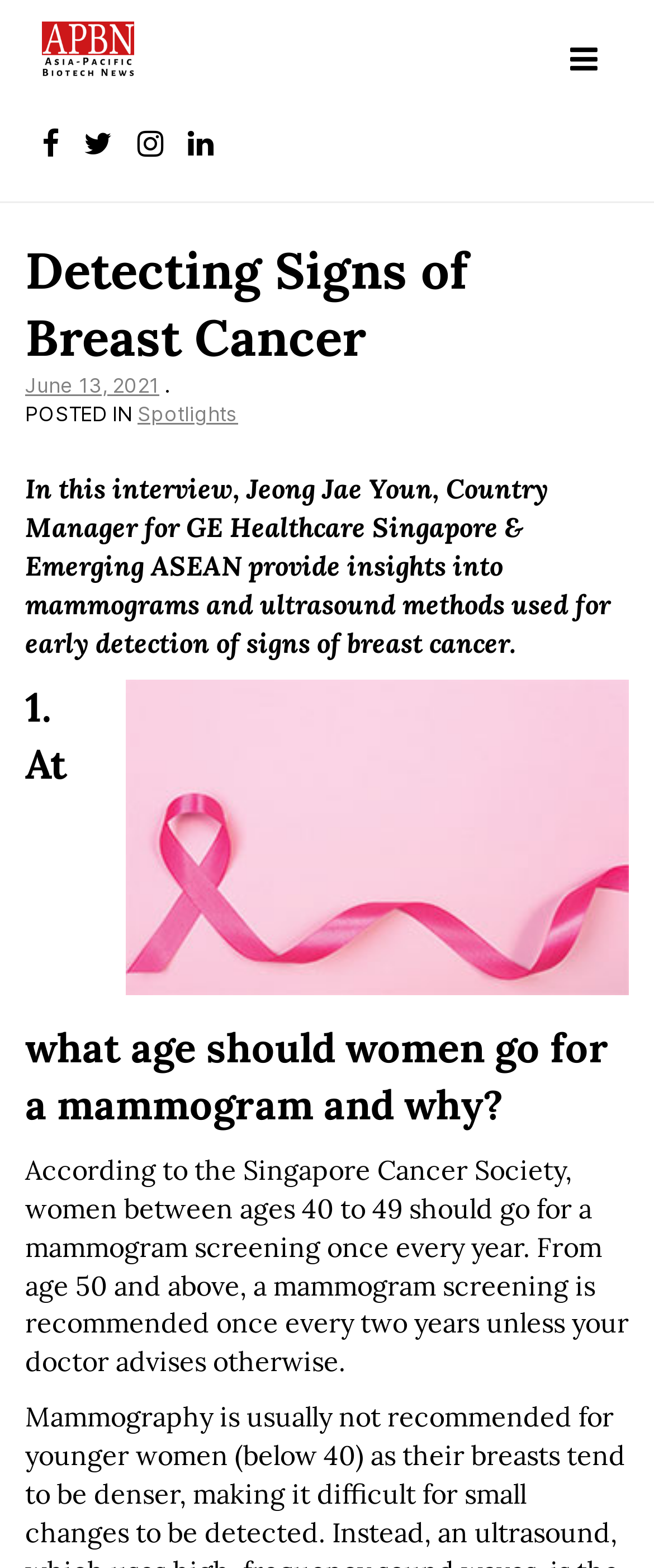Create a detailed description of the webpage's content and layout.

The webpage is about an interview with Jeong Jae Youn, Country Manager for GE Healthcare Singapore & Emerging ASEAN, discussing mammograms and ultrasound methods for early detection of breast cancer. 

At the top left of the page, there is a link and an image, both labeled "APBN New Site". Below them, there is a heading with the same label. To the right of the heading, there is a static text "APBN Developing Site". 

On the top right, there are four links, arranged horizontally. Below them, there is a button with no label. 

The main content of the page is an interview article. The title "Detecting Signs of Breast Cancer" is at the top, followed by the date "June 13, 2021" and a category label "Spotlights". 

The interview introduction is a paragraph of text, summarizing the content of the interview. Below the introduction, there are two questions and answers. The first question is "At what age should women go for a mammogram and why?" and the answer provides guidance on mammogram screening based on age, citing the Singapore Cancer Society.